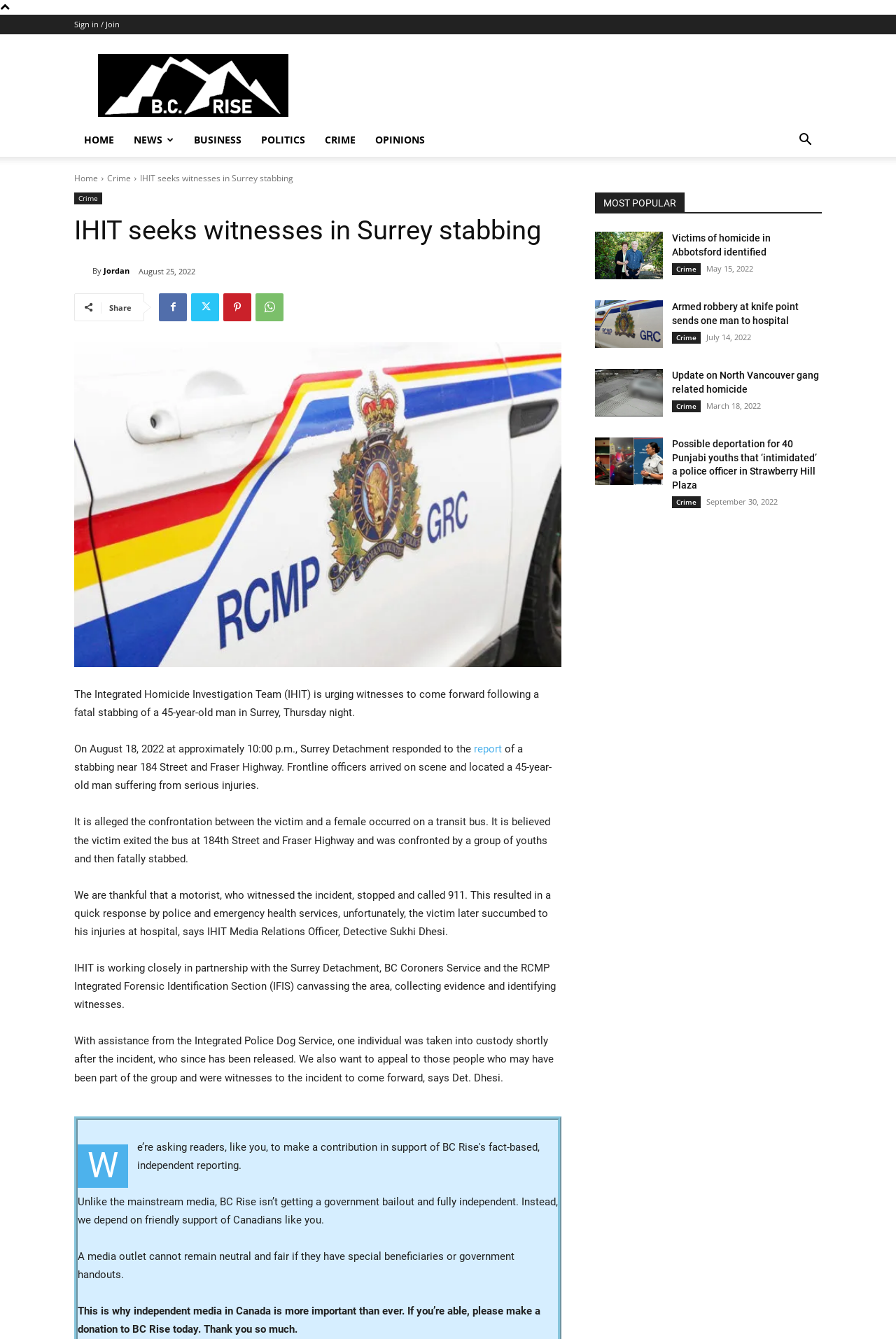Determine the bounding box coordinates for the clickable element required to fulfill the instruction: "check the contact email". Provide the coordinates as four float numbers between 0 and 1, i.e., [left, top, right, bottom].

None